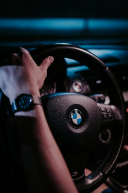What is the mood conveyed by the image?
Please provide a single word or phrase as the answer based on the screenshot.

Sense of adventure